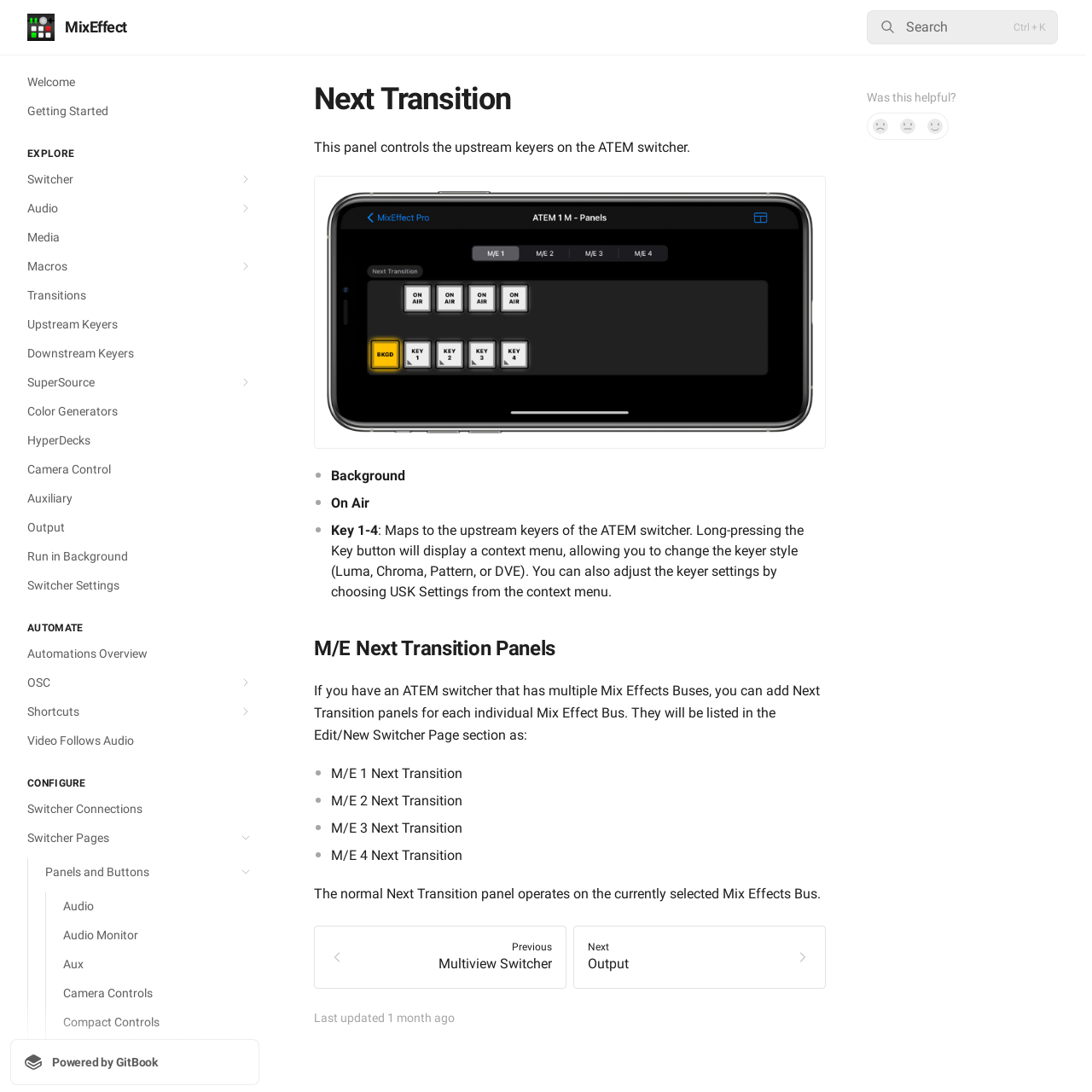Please specify the bounding box coordinates of the clickable section necessary to execute the following command: "Go to Welcome page".

[0.009, 0.062, 0.238, 0.088]